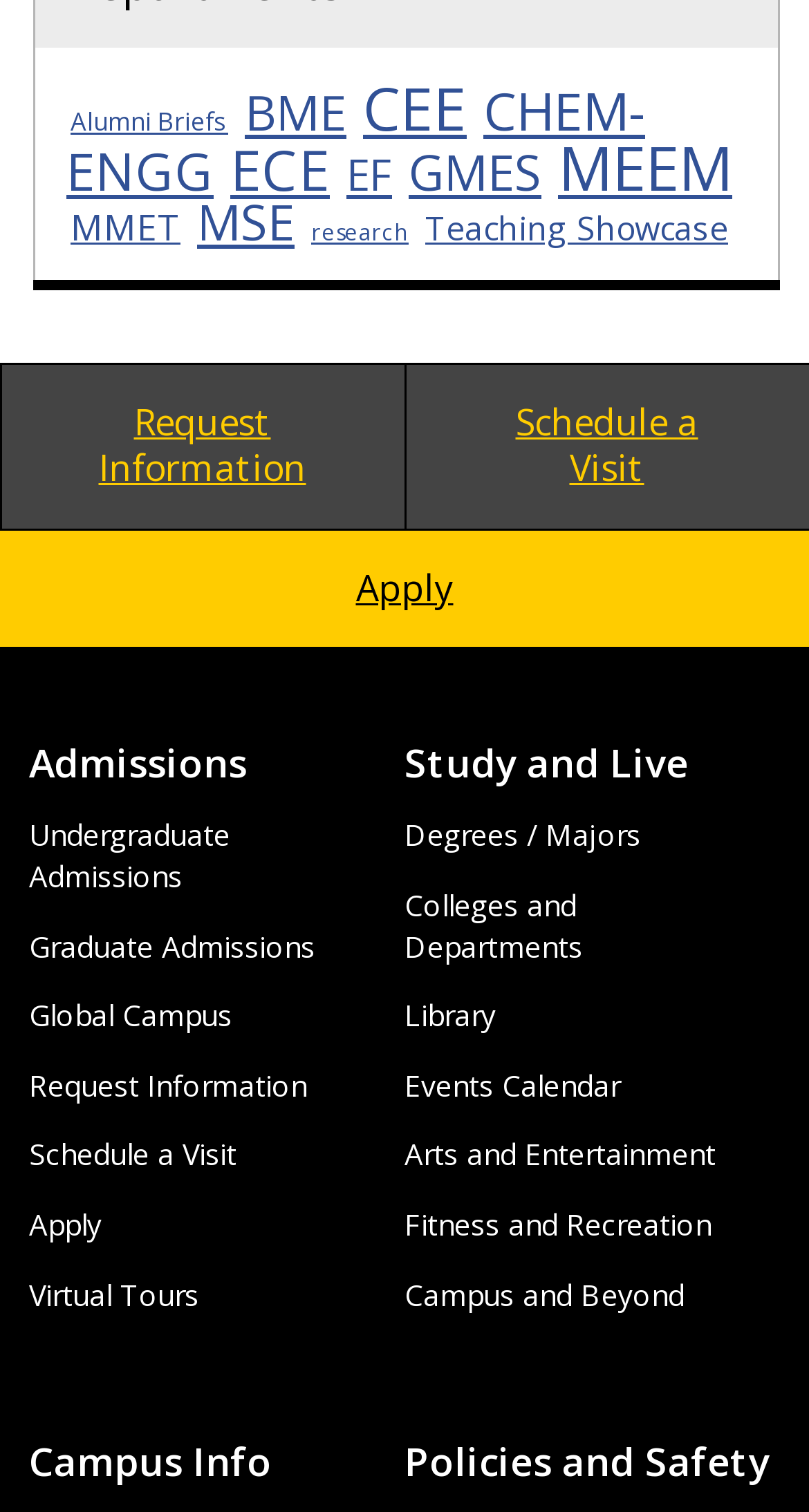Pinpoint the bounding box coordinates of the area that should be clicked to complete the following instruction: "View Alumni Briefs". The coordinates must be given as four float numbers between 0 and 1, i.e., [left, top, right, bottom].

[0.082, 0.069, 0.287, 0.091]